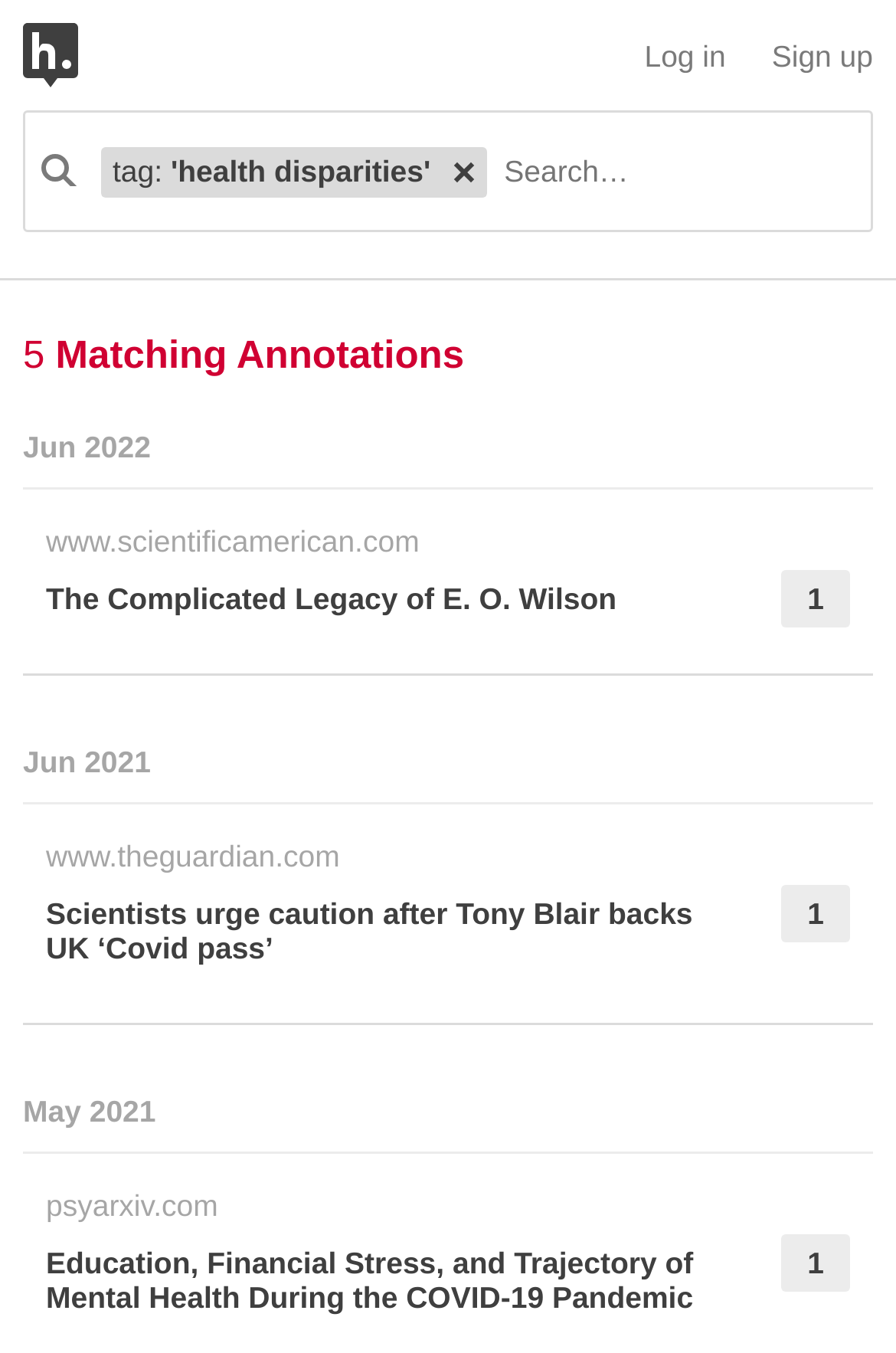Please locate the bounding box coordinates of the element that should be clicked to achieve the given instruction: "go to Hypothesis homepage".

[0.026, 0.017, 0.164, 0.065]